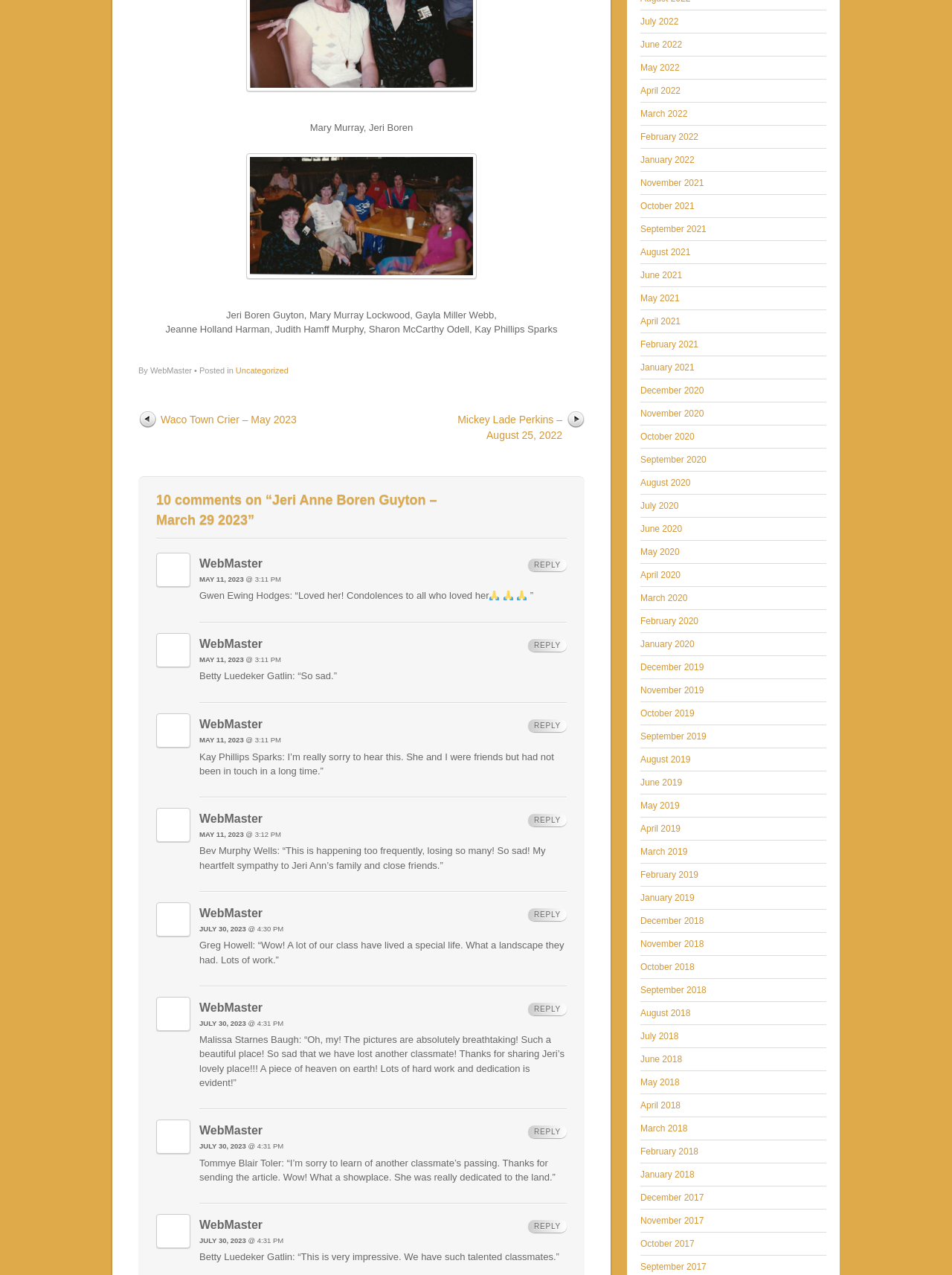Identify the bounding box coordinates for the region of the element that should be clicked to carry out the instruction: "Click on 'July 2022'". The bounding box coordinates should be four float numbers between 0 and 1, i.e., [left, top, right, bottom].

[0.673, 0.013, 0.713, 0.021]